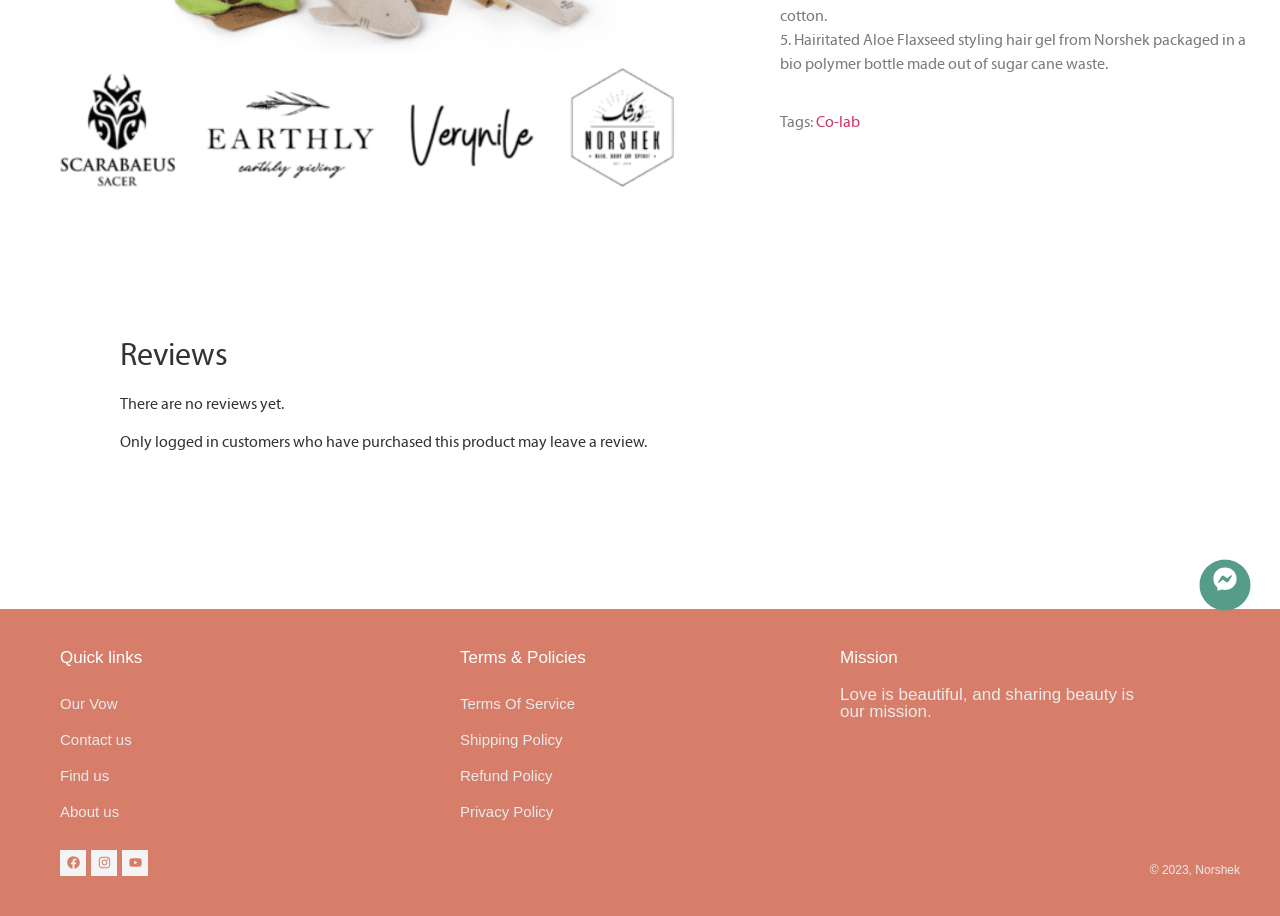Provide the bounding box coordinates of the HTML element this sentence describes: "Our Vow". The bounding box coordinates consist of four float numbers between 0 and 1, i.e., [left, top, right, bottom].

[0.031, 0.748, 0.344, 0.788]